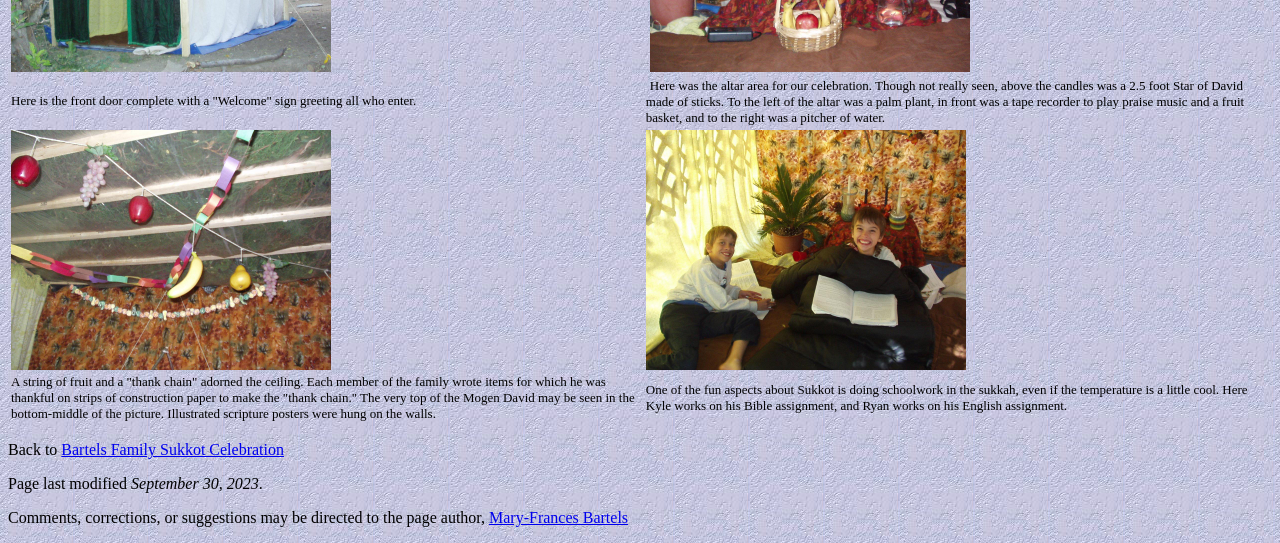How many table rows are on this webpage? Examine the screenshot and reply using just one word or a brief phrase.

3